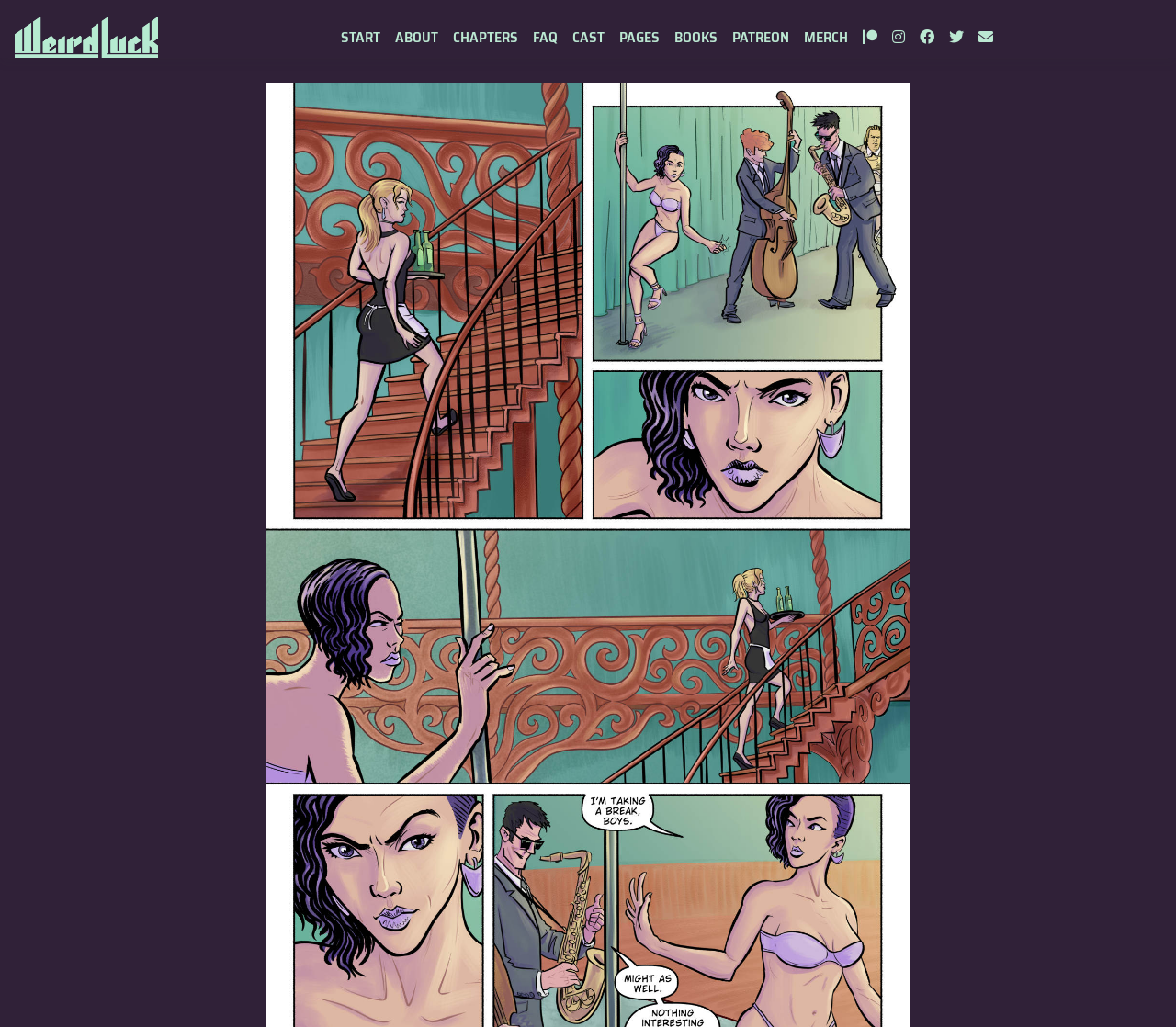Identify the bounding box coordinates for the element that needs to be clicked to fulfill this instruction: "Click the MERCH link". Provide the coordinates in the format of four float numbers between 0 and 1: [left, top, right, bottom].

[0.677, 0.017, 0.727, 0.056]